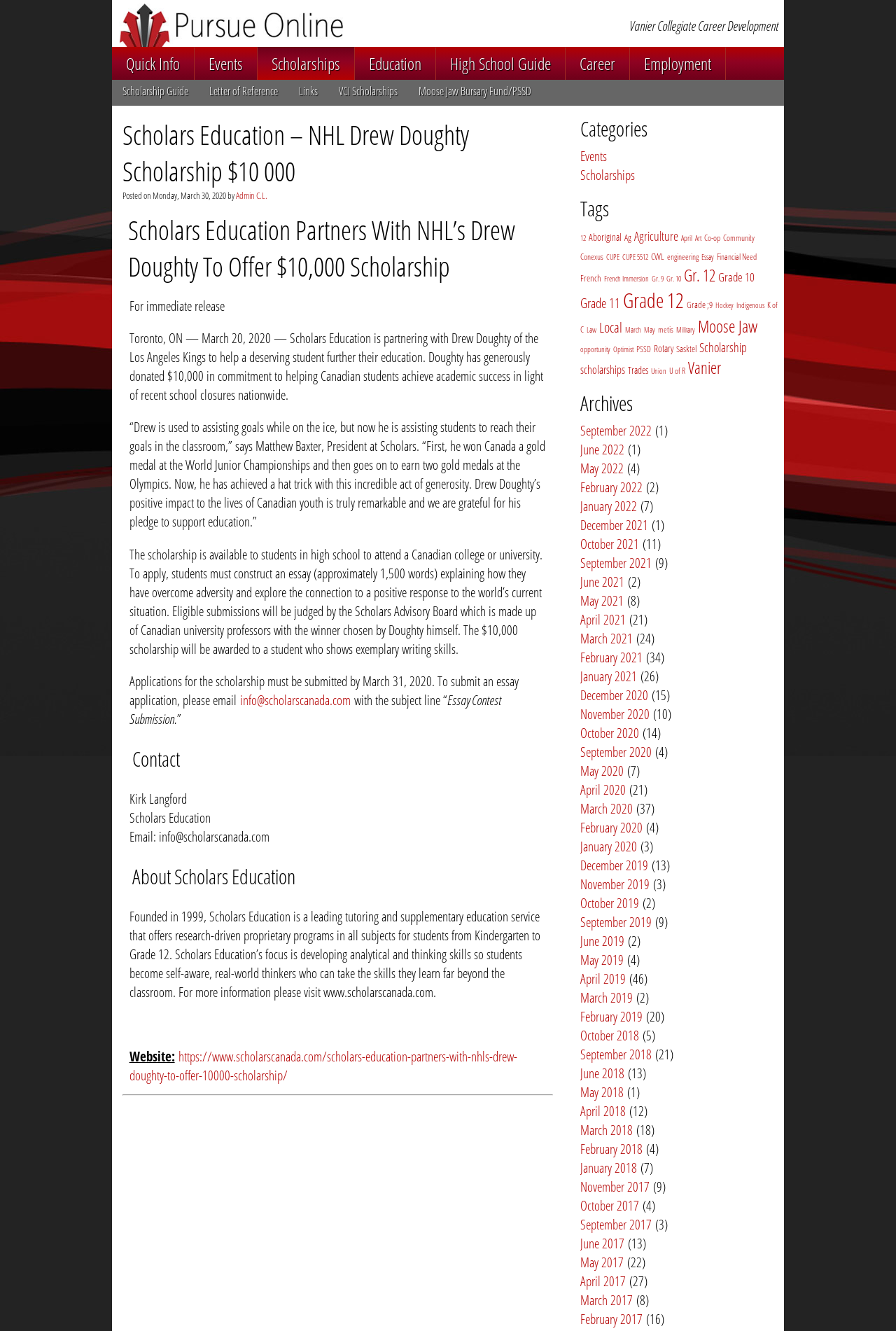Please extract the primary headline from the webpage.

Scholars Education – NHL Drew Doughty Scholarship $10 000